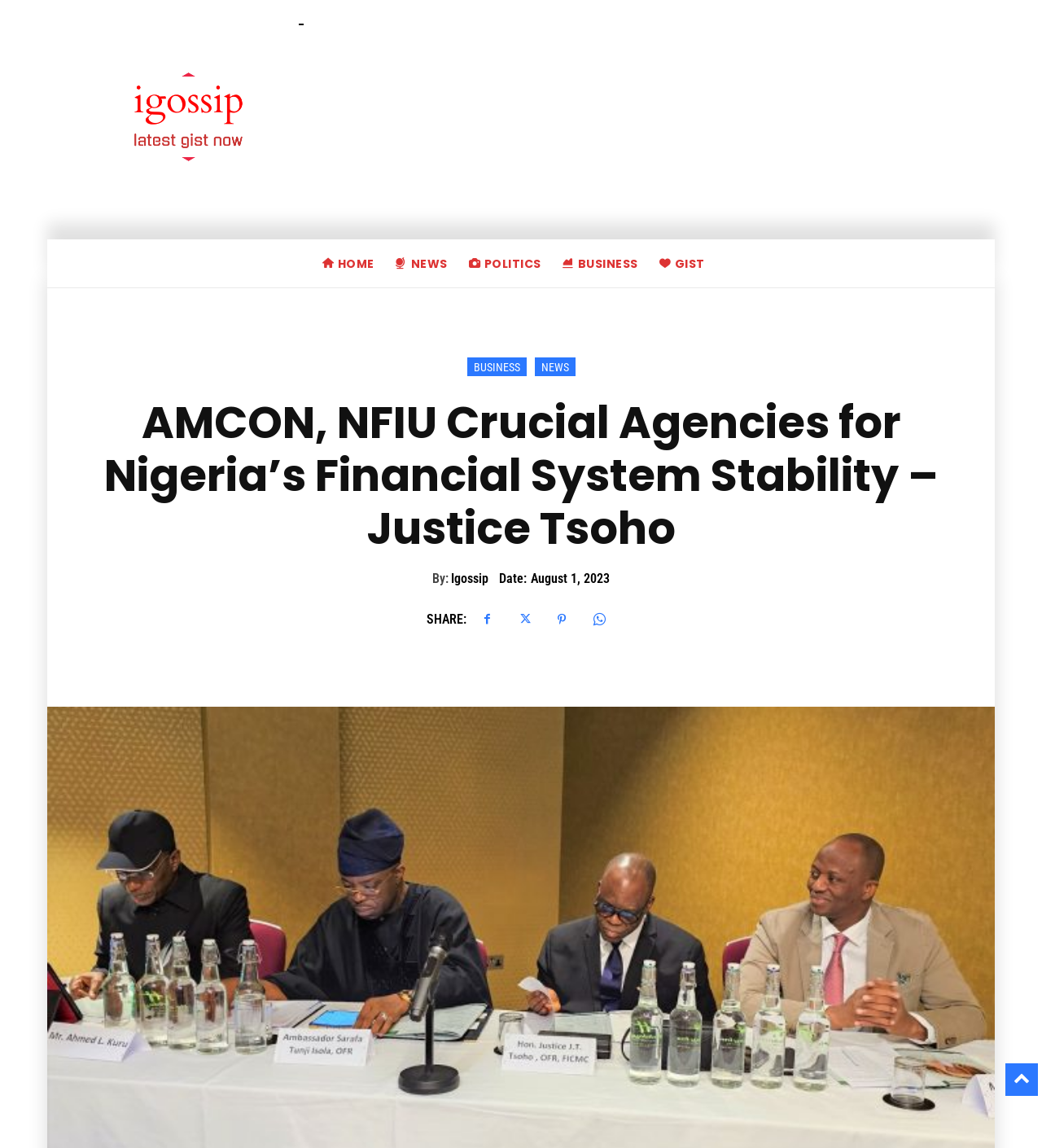Who is the author of the article?
Please use the visual content to give a single word or phrase answer.

Igossip